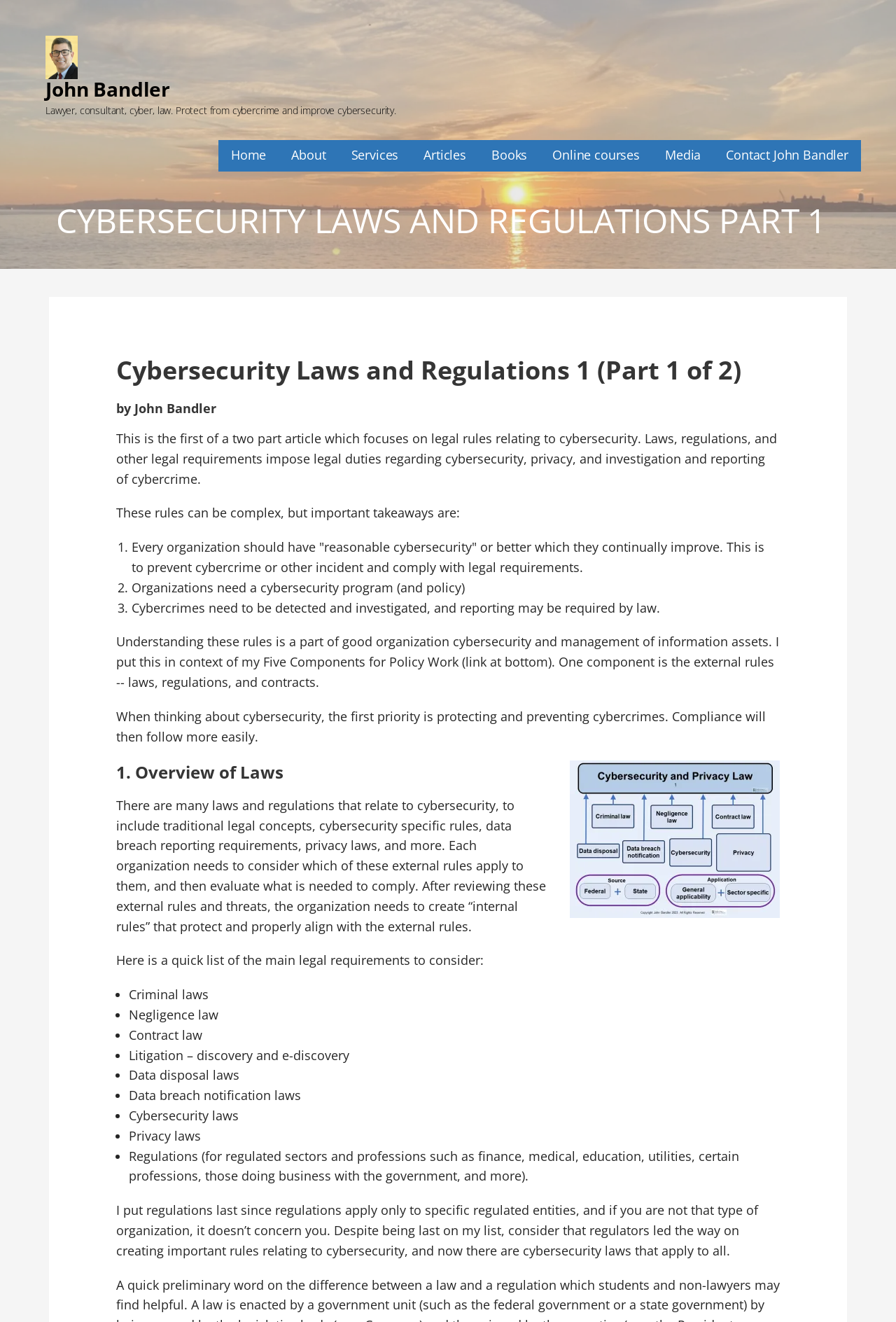Please identify the bounding box coordinates of the clickable element to fulfill the following instruction: "Click on the 'About' link". The coordinates should be four float numbers between 0 and 1, i.e., [left, top, right, bottom].

[0.325, 0.106, 0.364, 0.13]